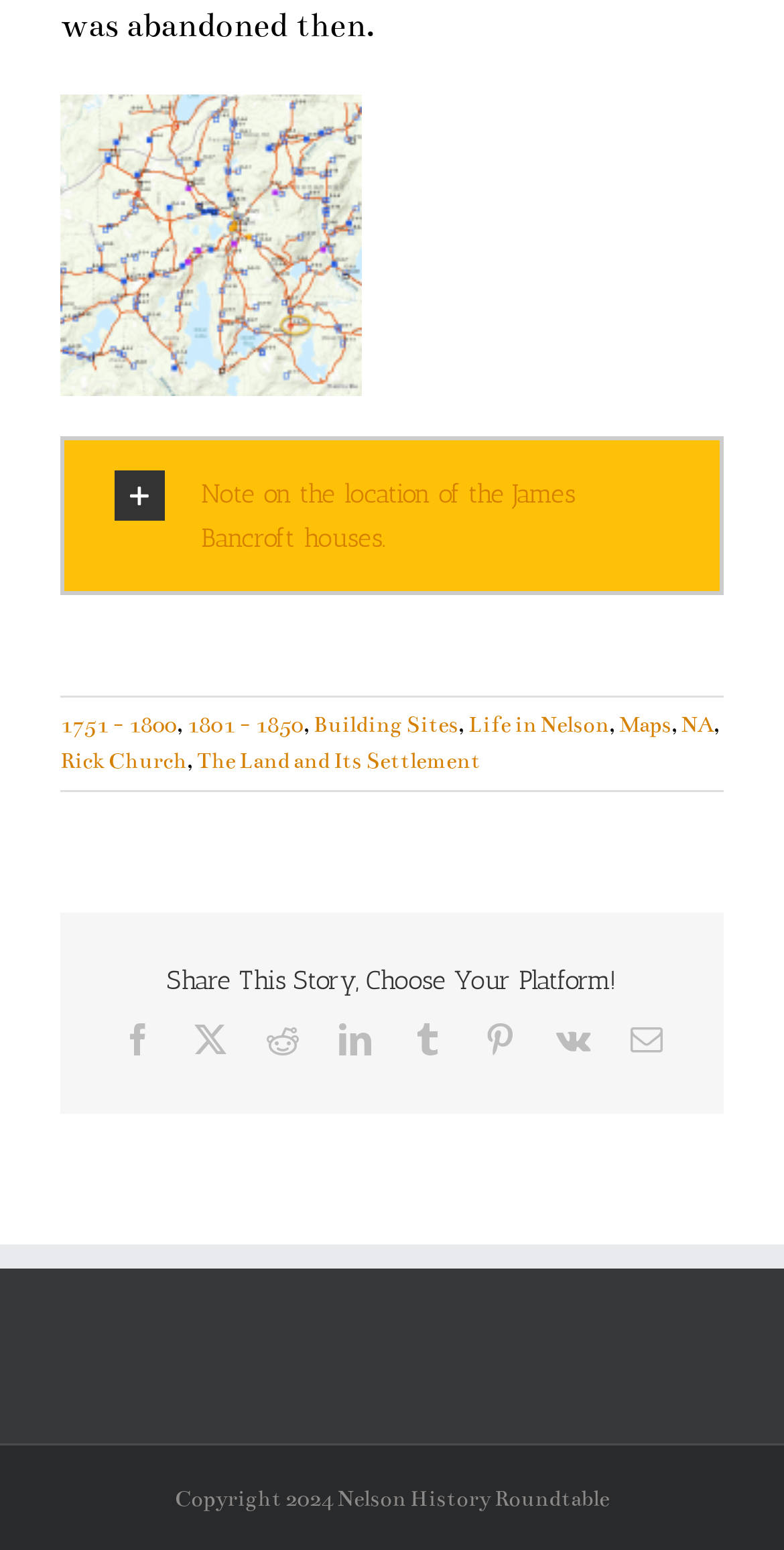What is the copyright information at the bottom of the webpage?
Carefully examine the image and provide a detailed answer to the question.

At the bottom of the webpage, there is a section with copyright information, which states 'Copyright 2024 Nelson History Roundtable', indicating that the content of the webpage is owned by Nelson History Roundtable and is copyrighted until 2024.